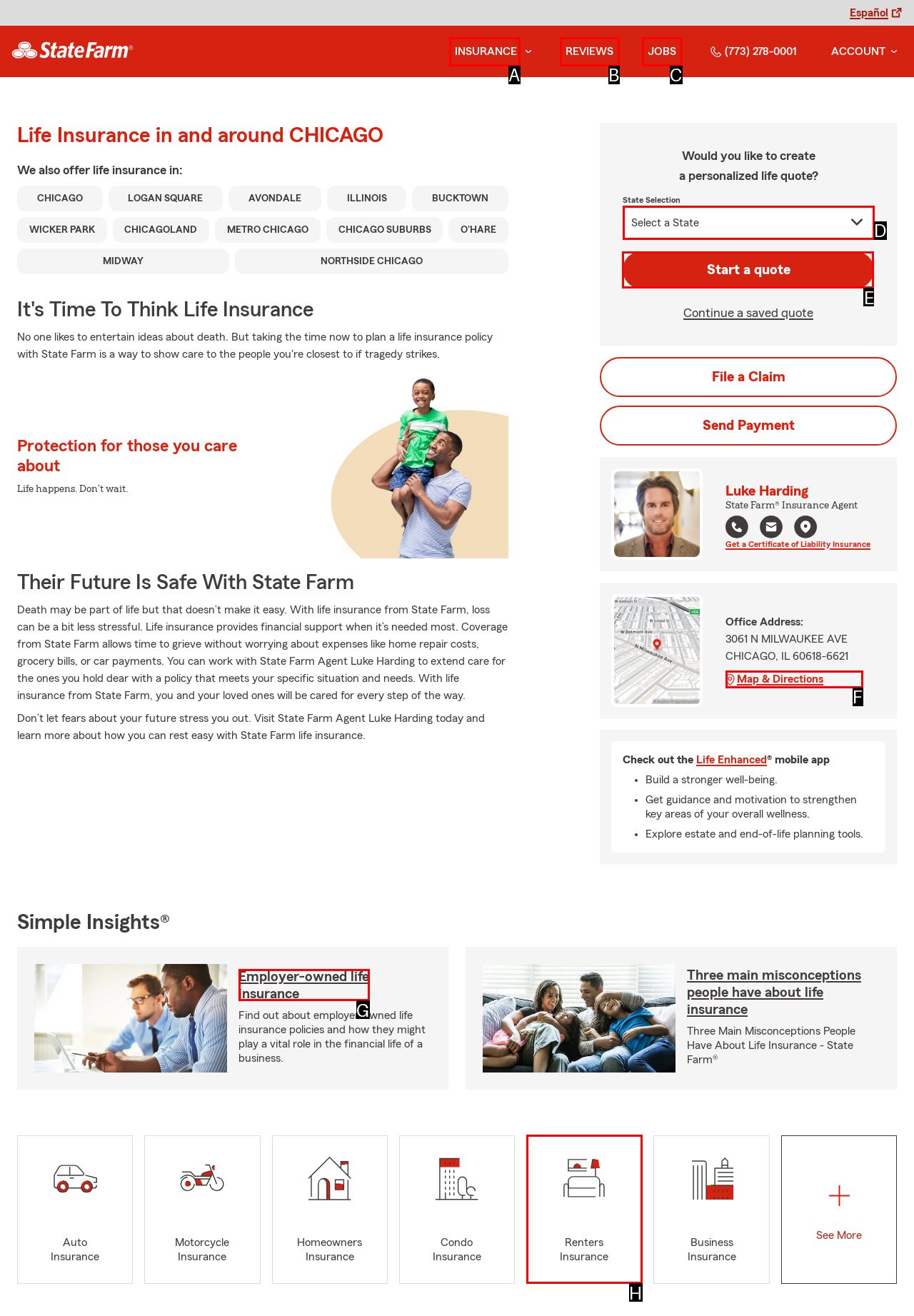Choose the UI element you need to click to carry out the task: Start a quote.
Respond with the corresponding option's letter.

E